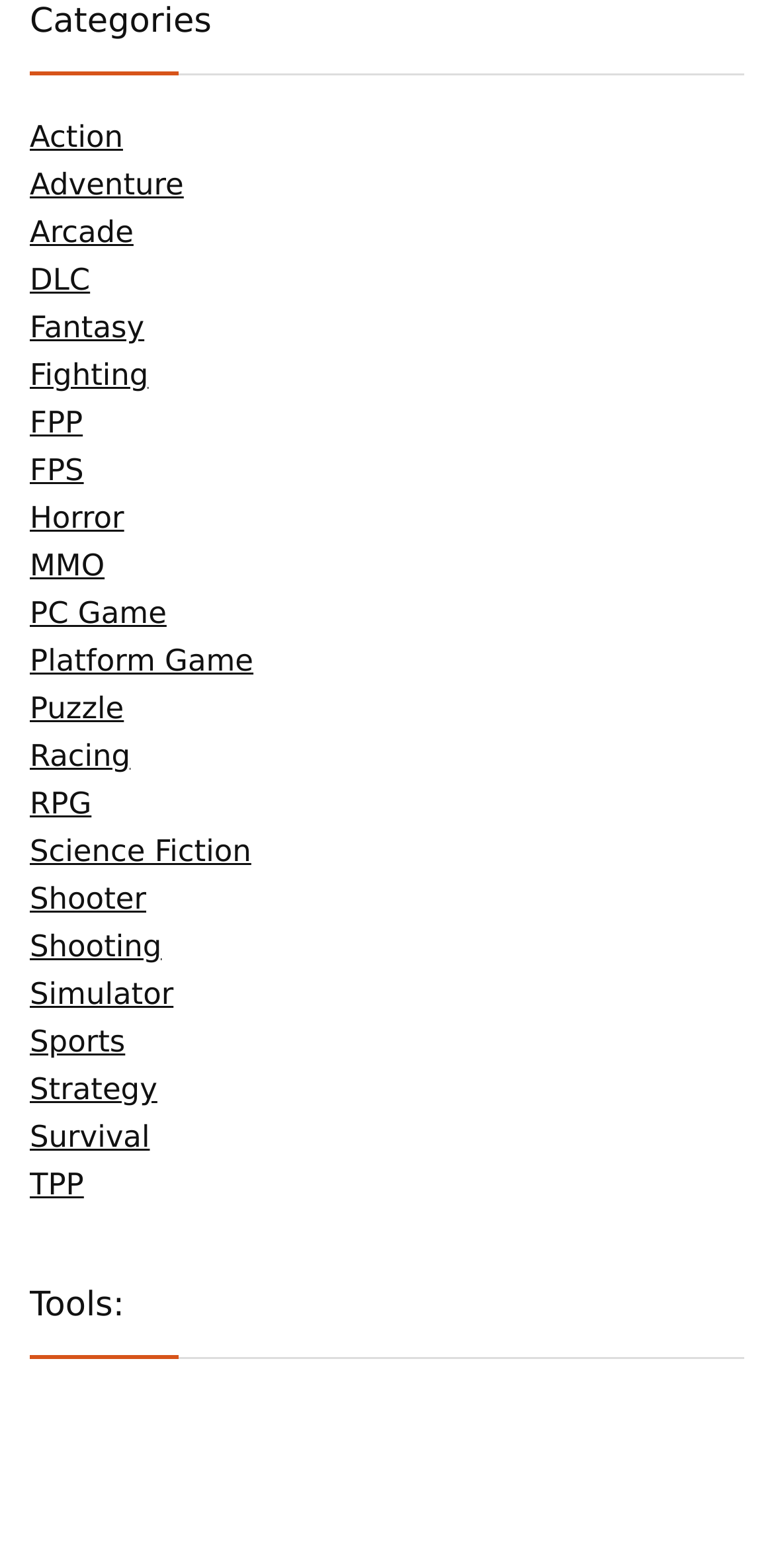Determine the bounding box coordinates for the UI element described. Format the coordinates as (top-left x, top-left y, bottom-right x, bottom-right y) and ensure all values are between 0 and 1. Element description: Web View

None